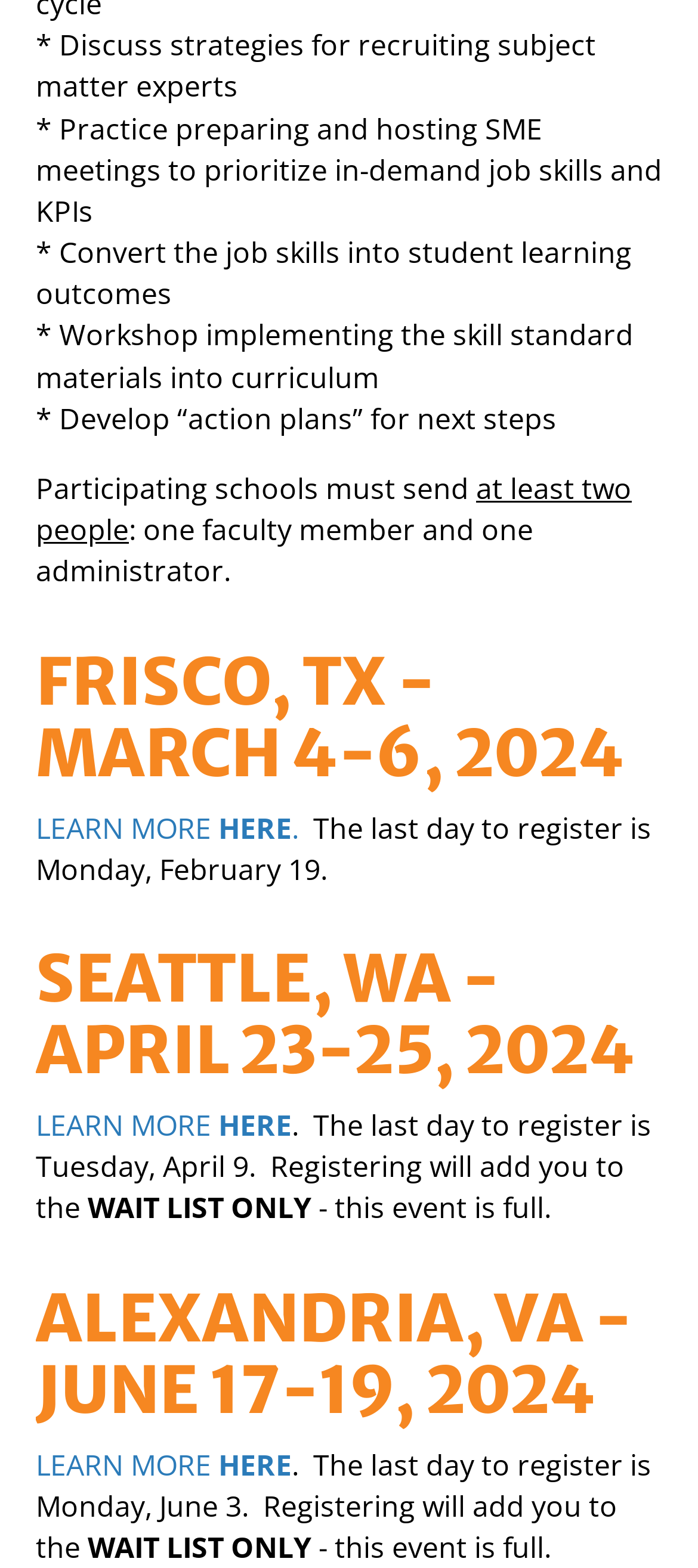Provide a brief response to the question below using a single word or phrase: 
What is the date of the event in Frisco, TX?

MARCH 4-6, 2024